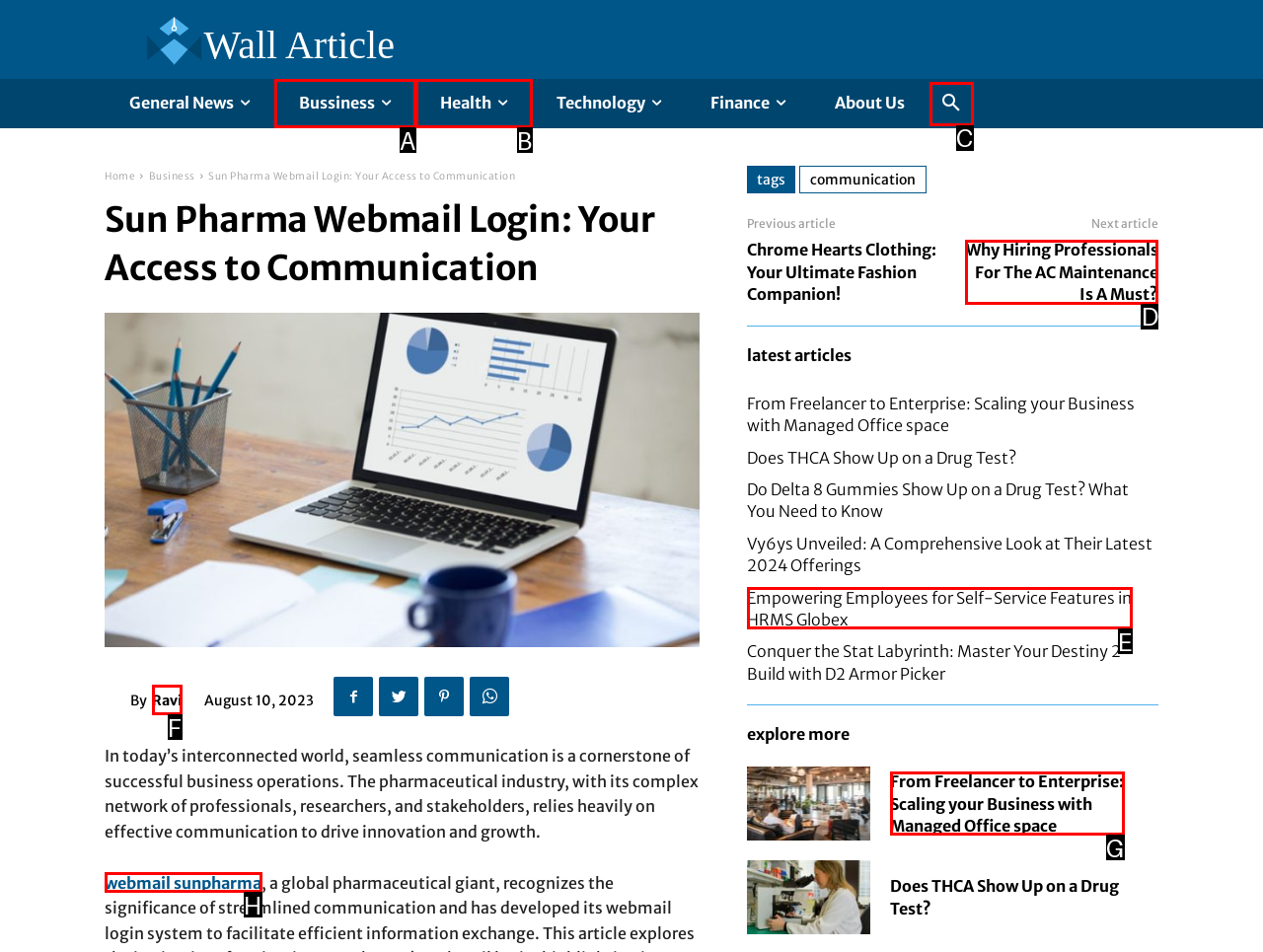Given the description: webmail sunpharma, identify the HTML element that corresponds to it. Respond with the letter of the correct option.

H